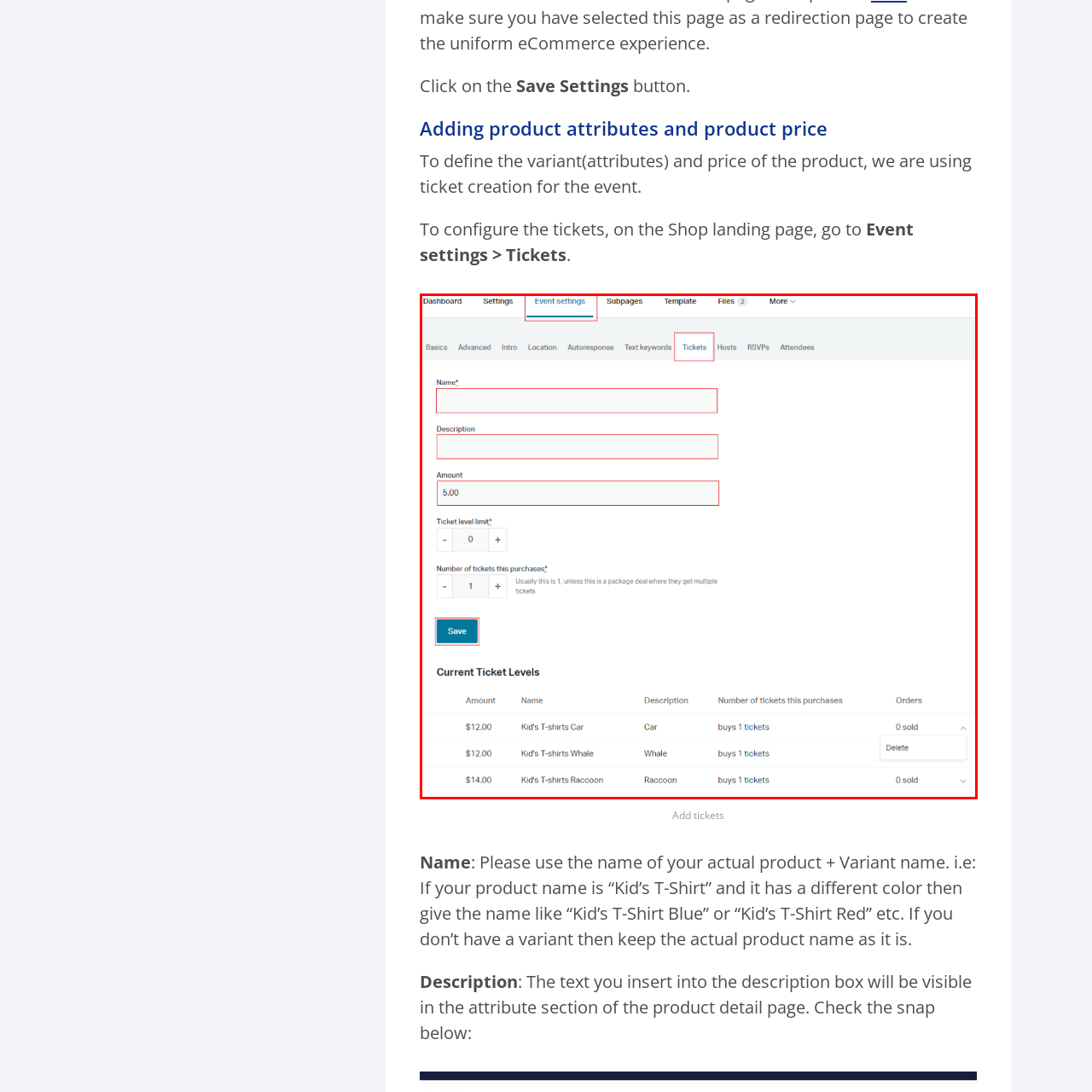What is the purpose of the 'Number of tickets this purchase' option?
Examine the image within the red bounding box and give a comprehensive response.

The 'Number of tickets this purchase' option is designed to allow users to select either a single ticket or multiple tickets, as indicated in the caption. This option is located below the input fields for ticket creation.